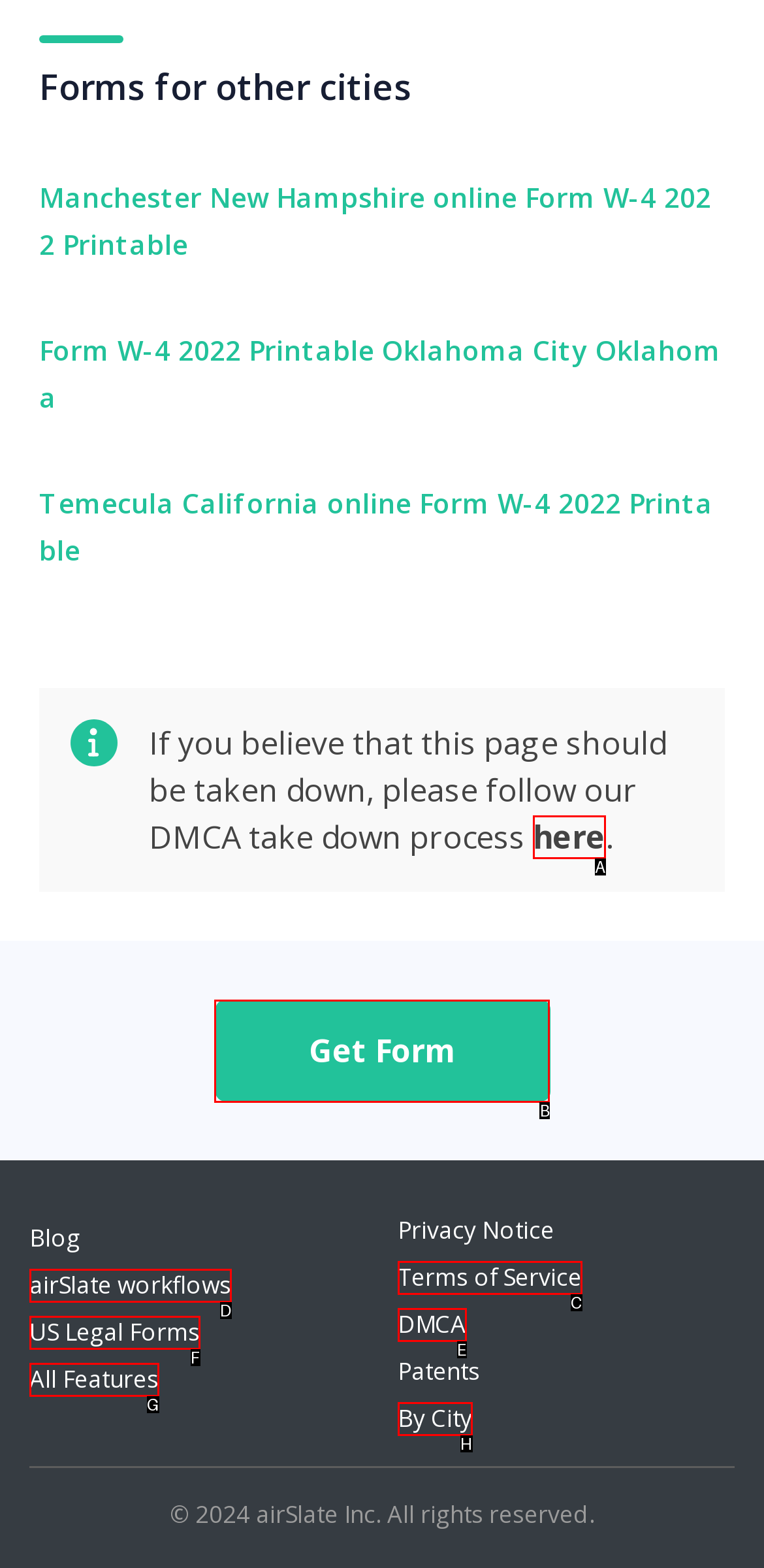Based on the description: Terms of Service, select the HTML element that best fits. Reply with the letter of the correct choice from the options given.

C